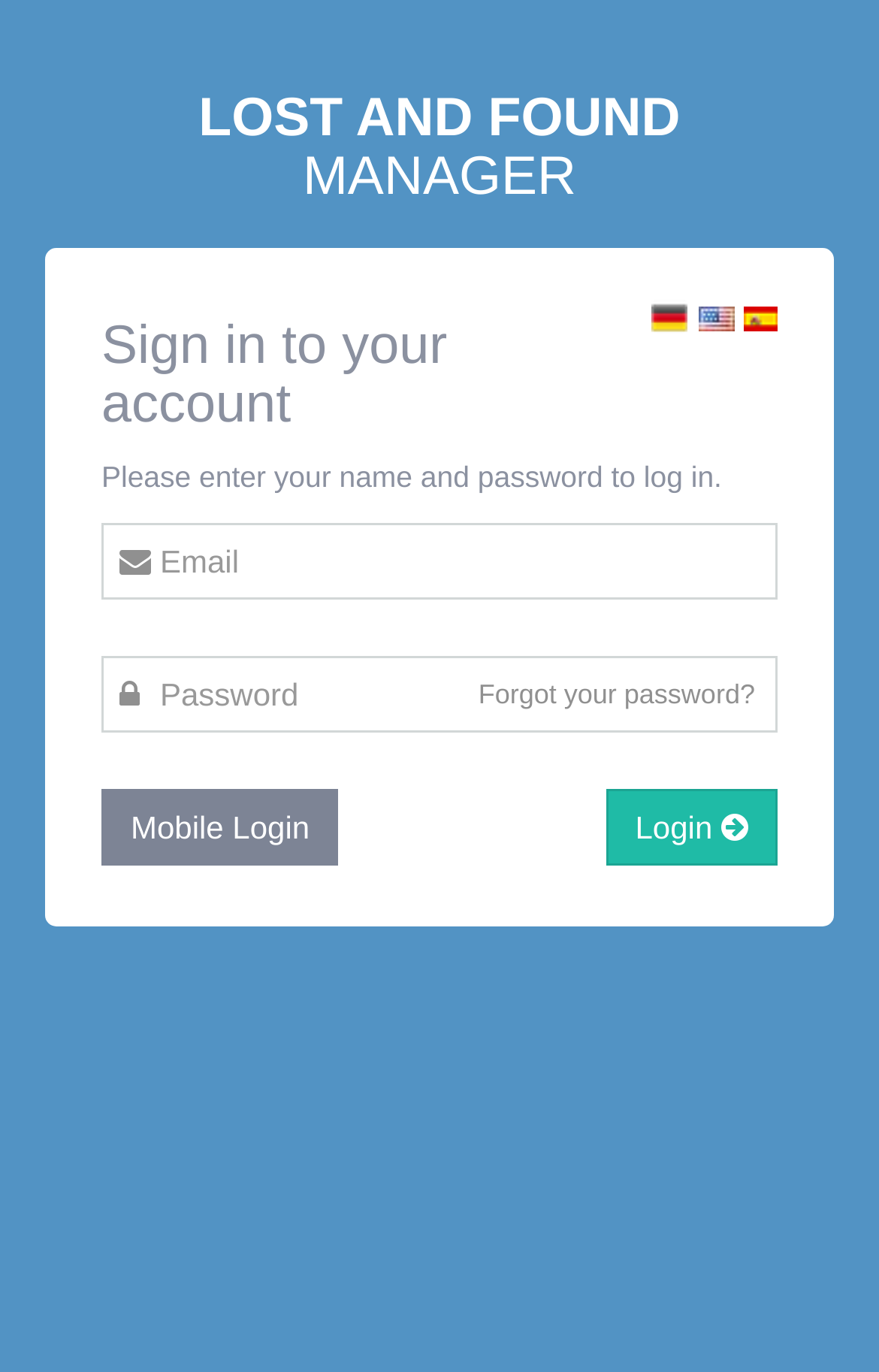Give a one-word or one-phrase response to the question:
What is the label of the first textbox?

Email